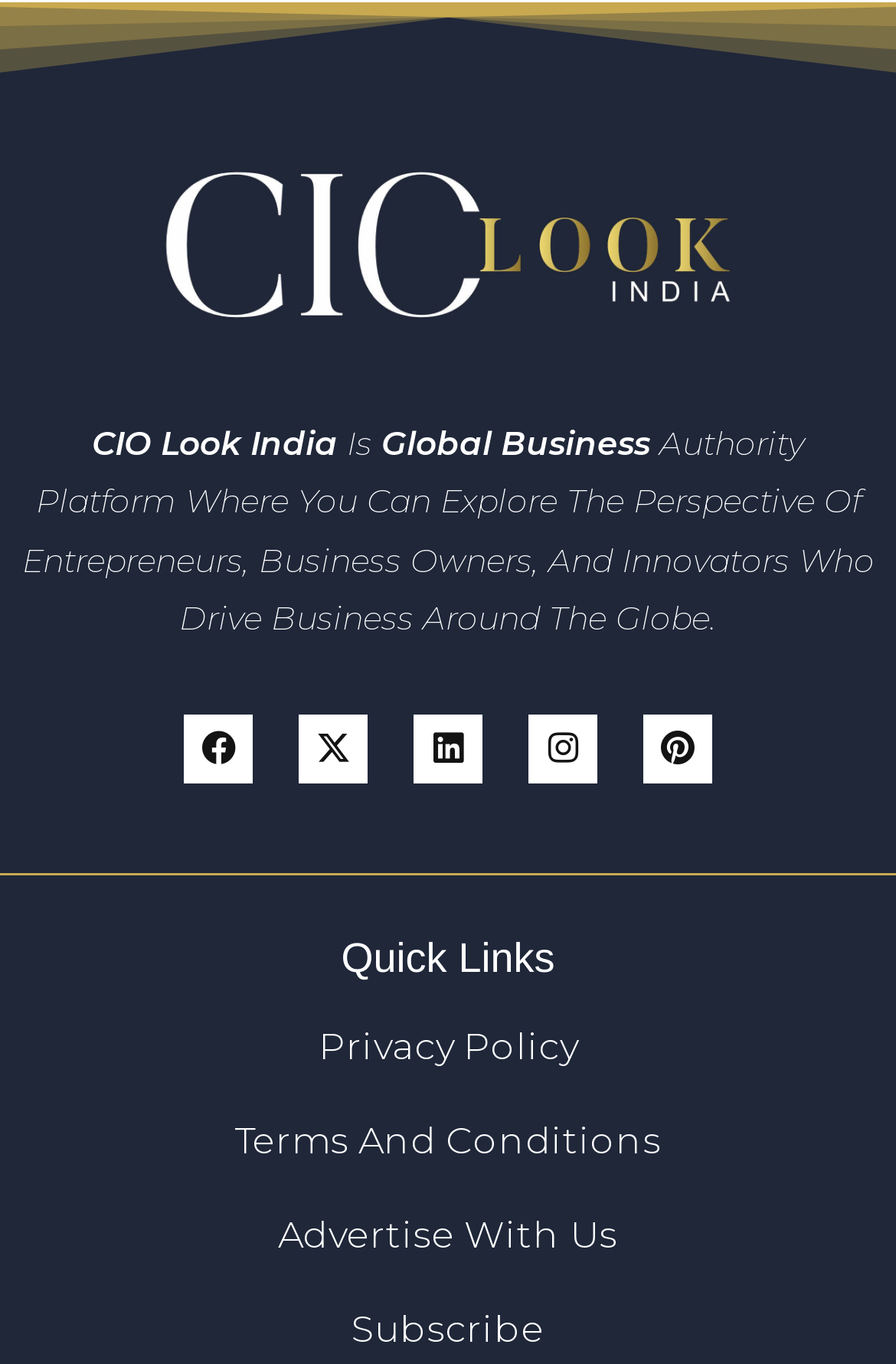Could you find the bounding box coordinates of the clickable area to complete this instruction: "Subscribe to Ciolook"?

[0.0, 0.959, 1.0, 0.992]